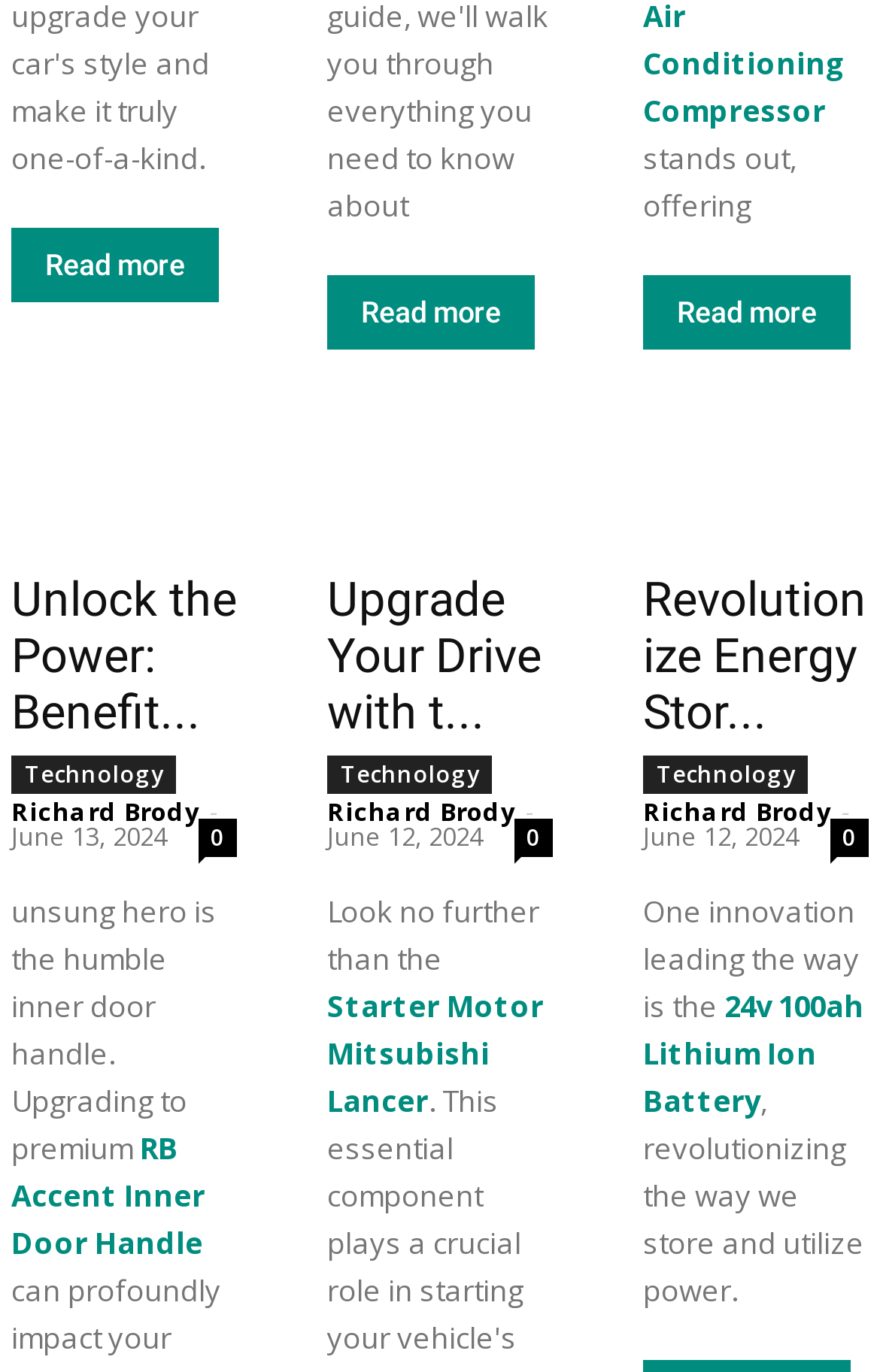Could you indicate the bounding box coordinates of the region to click in order to complete this instruction: "View the article published on June 13, 2024".

[0.013, 0.596, 0.19, 0.621]